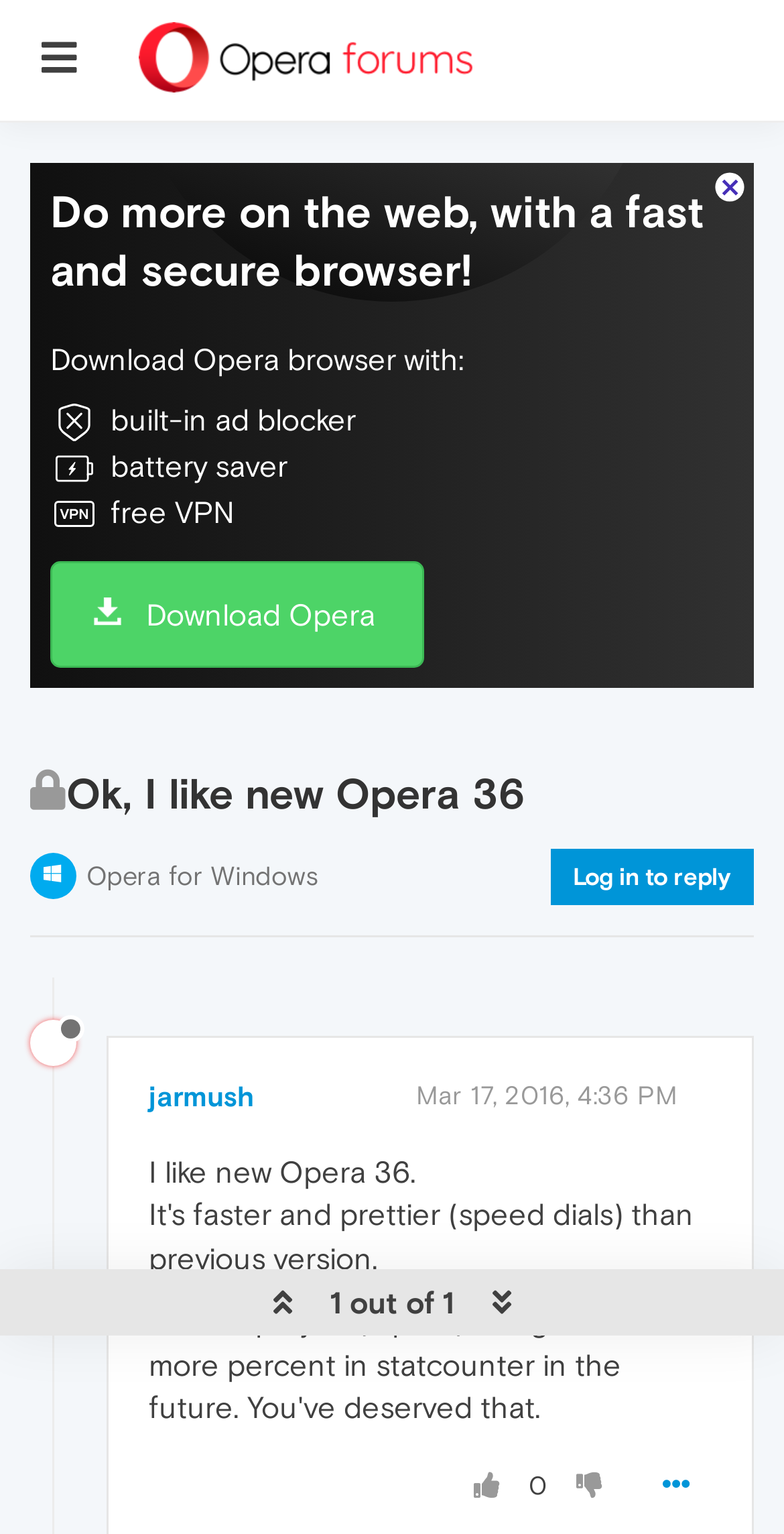Please specify the coordinates of the bounding box for the element that should be clicked to carry out this instruction: "Click the log in button". The coordinates must be four float numbers between 0 and 1, formatted as [left, top, right, bottom].

[0.703, 0.553, 0.962, 0.59]